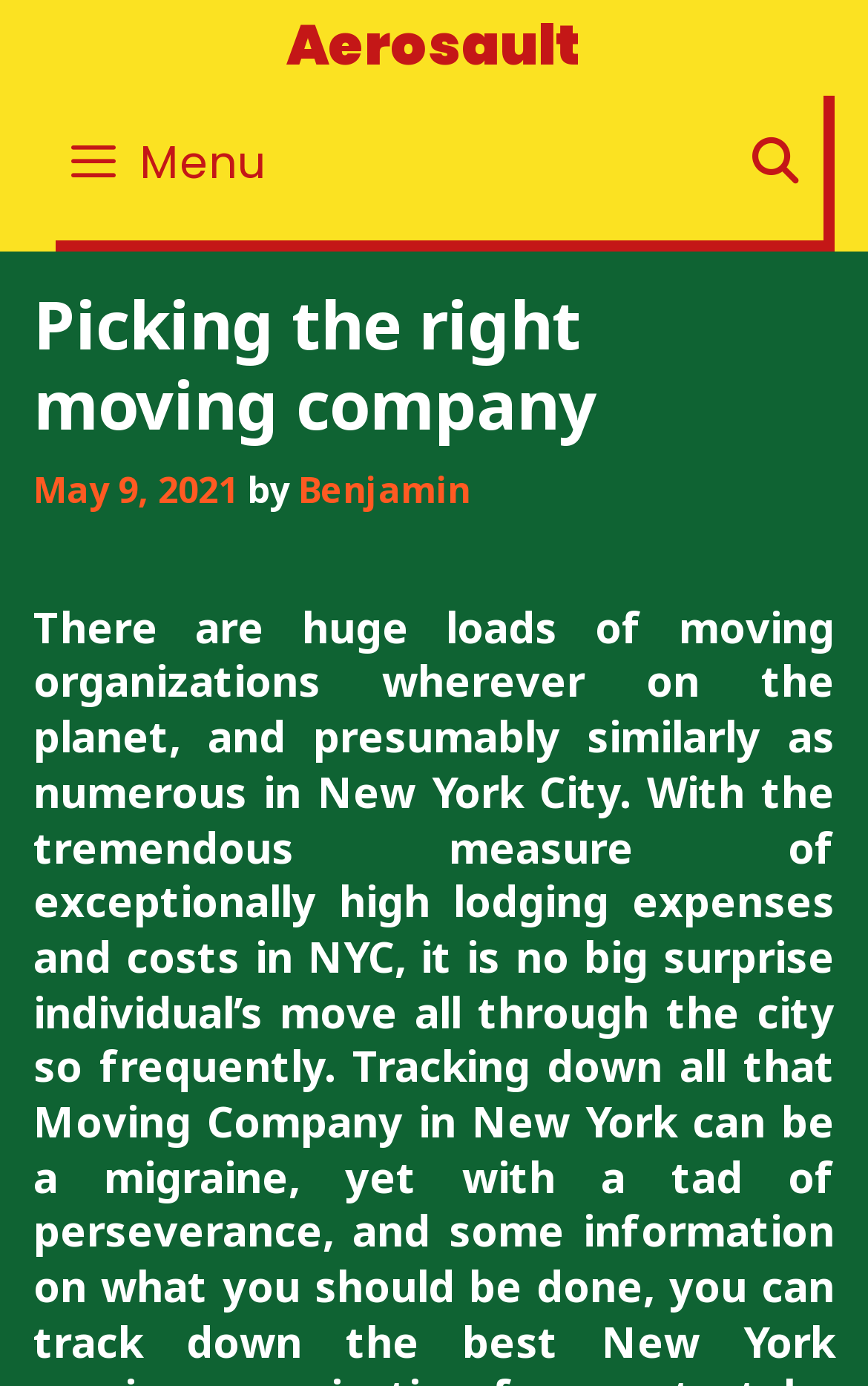Given the element description Search, specify the bounding box coordinates of the corresponding UI element in the format (top-left x, top-left y, bottom-right x, bottom-right y). All values must be between 0 and 1.

[0.837, 0.06, 0.949, 0.173]